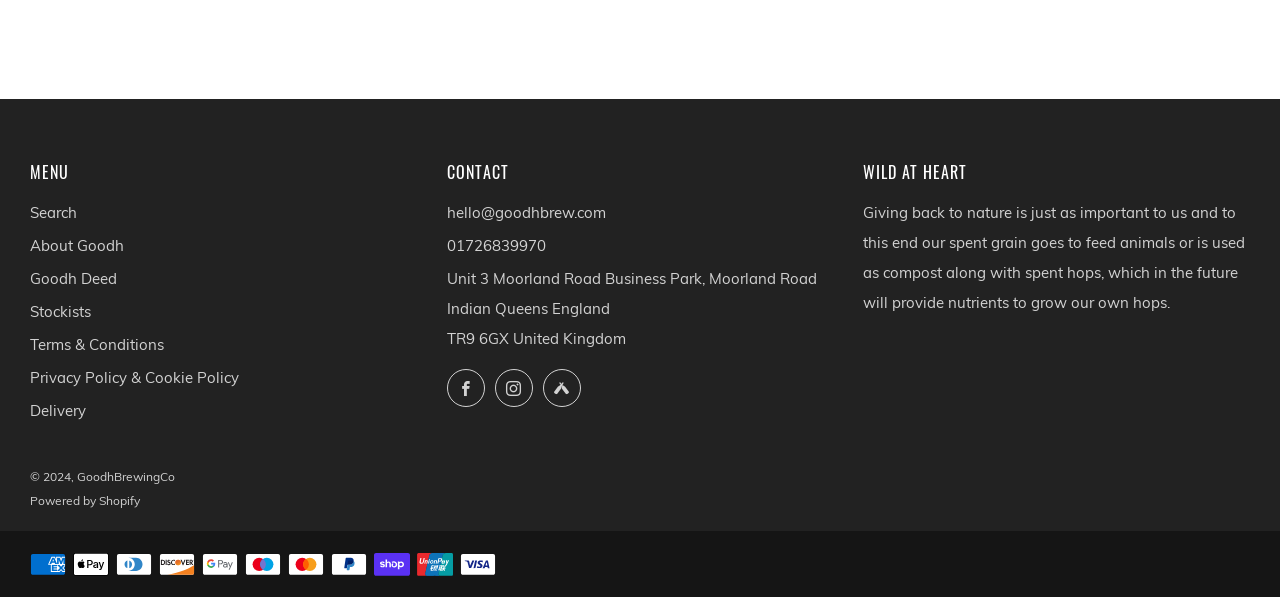Please identify the bounding box coordinates for the region that you need to click to follow this instruction: "Learn about Goodh".

[0.023, 0.396, 0.097, 0.428]